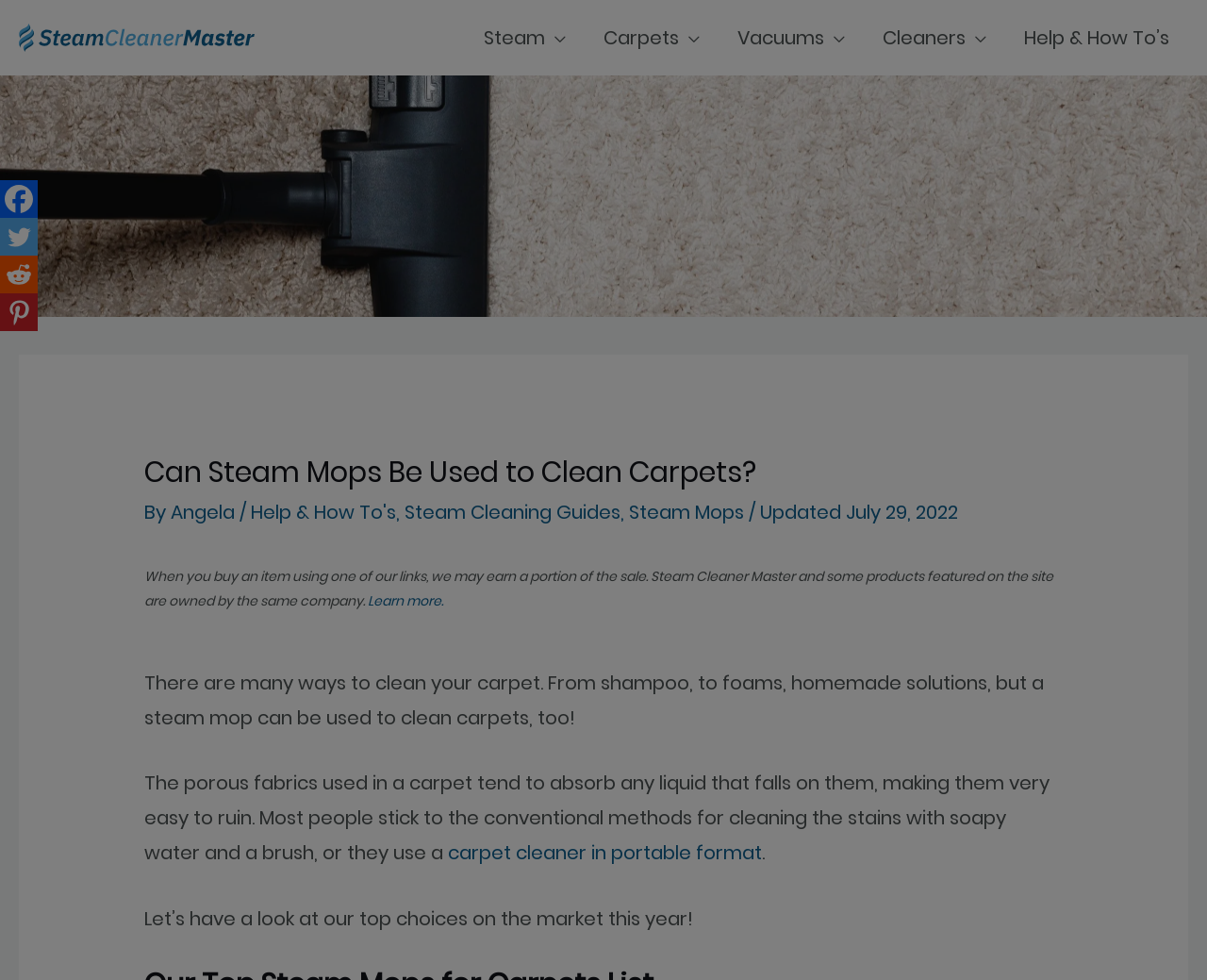Identify the bounding box coordinates of the section to be clicked to complete the task described by the following instruction: "Click the Steam Cleaner Master Logo". The coordinates should be four float numbers between 0 and 1, formatted as [left, top, right, bottom].

[0.016, 0.024, 0.211, 0.051]